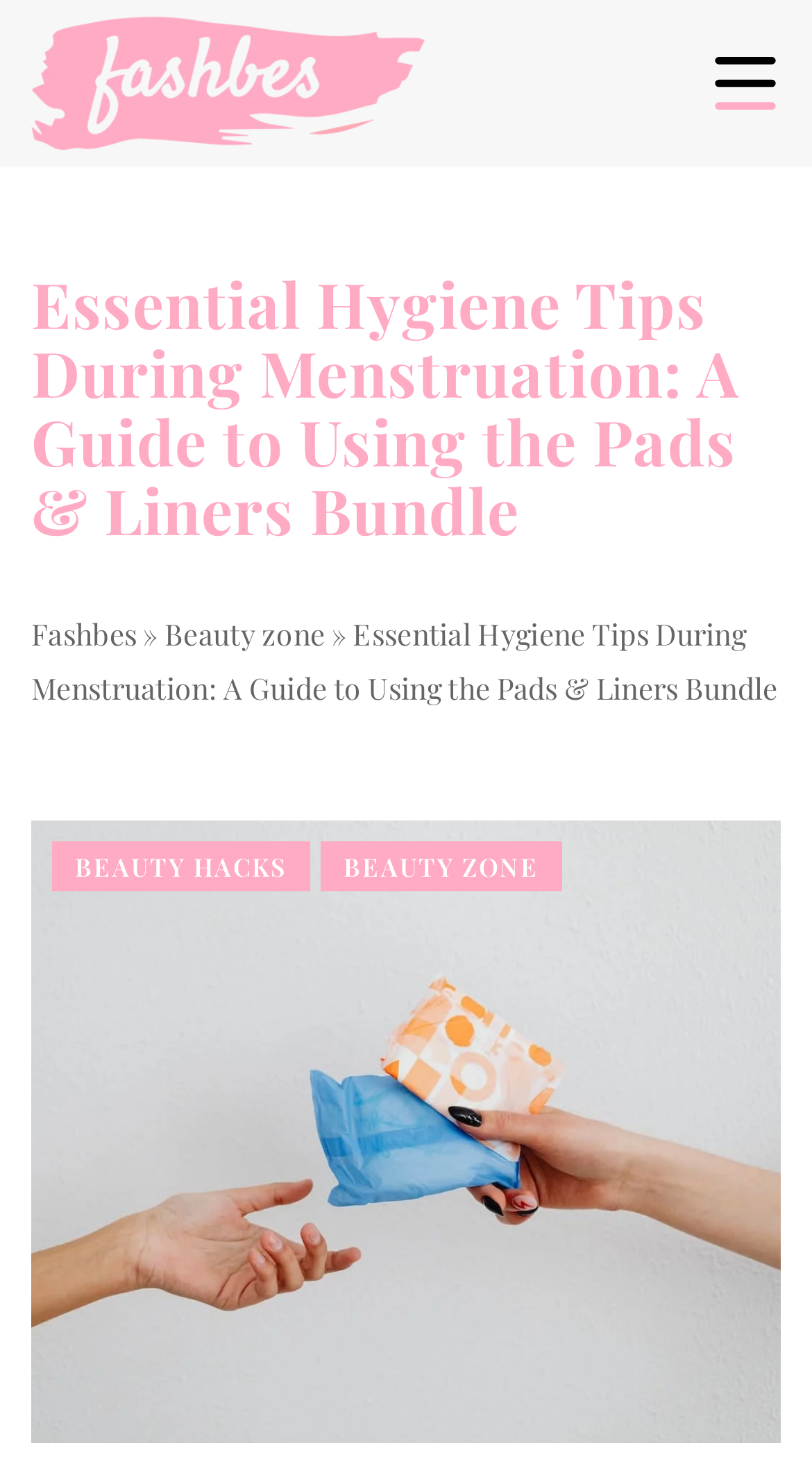What is the topic of the article?
Please provide a comprehensive and detailed answer to the question.

I read the main heading of the article, which is 'Essential Hygiene Tips During Menstruation: A Guide to Using the Pads & Liners Bundle'. From this, I inferred that the topic of the article is about hygiene tips during menstruation, specifically related to using pads and liners.